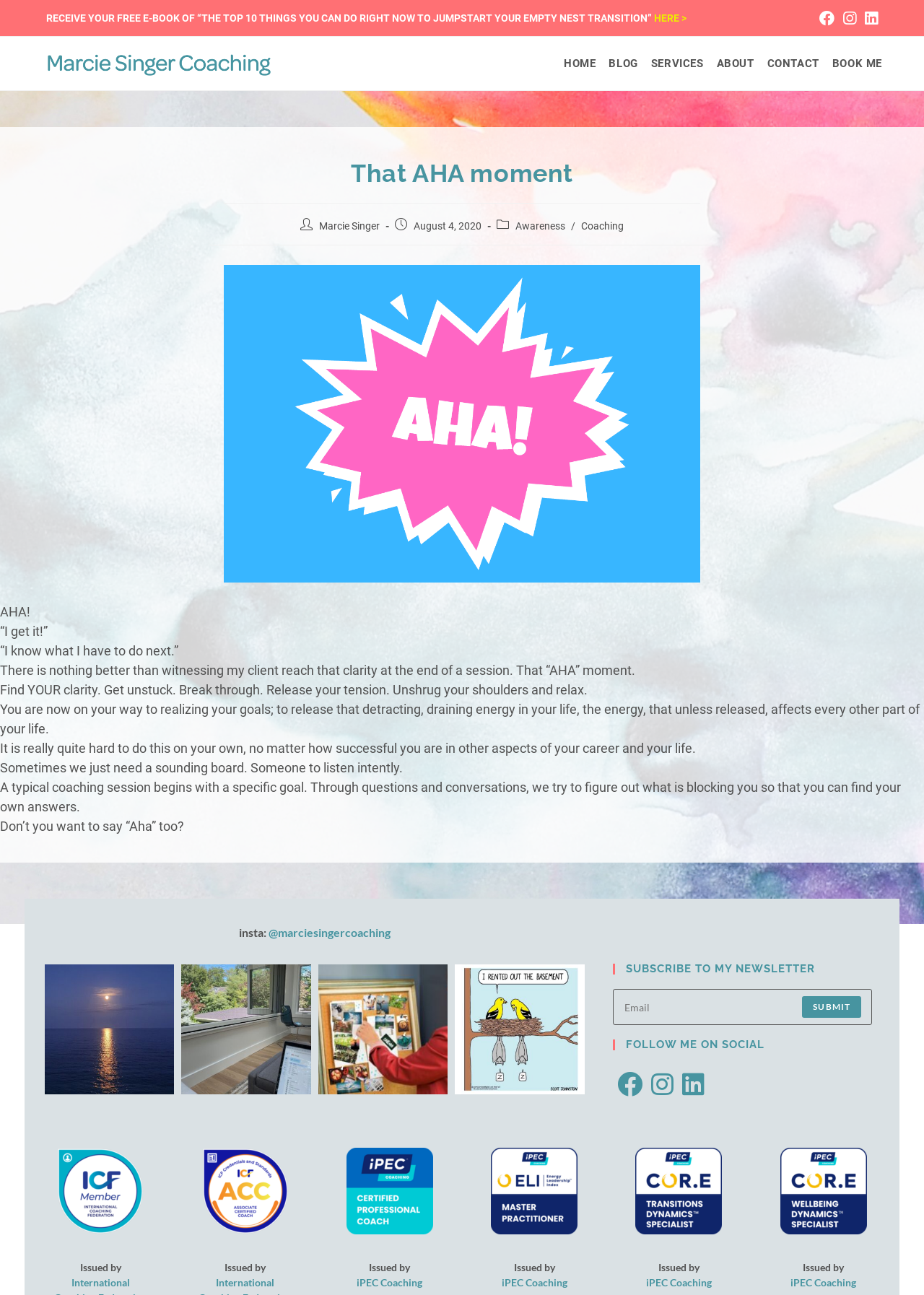Could you locate the bounding box coordinates for the section that should be clicked to accomplish this task: "Enter your email address to subscribe to the newsletter".

[0.664, 0.764, 0.944, 0.792]